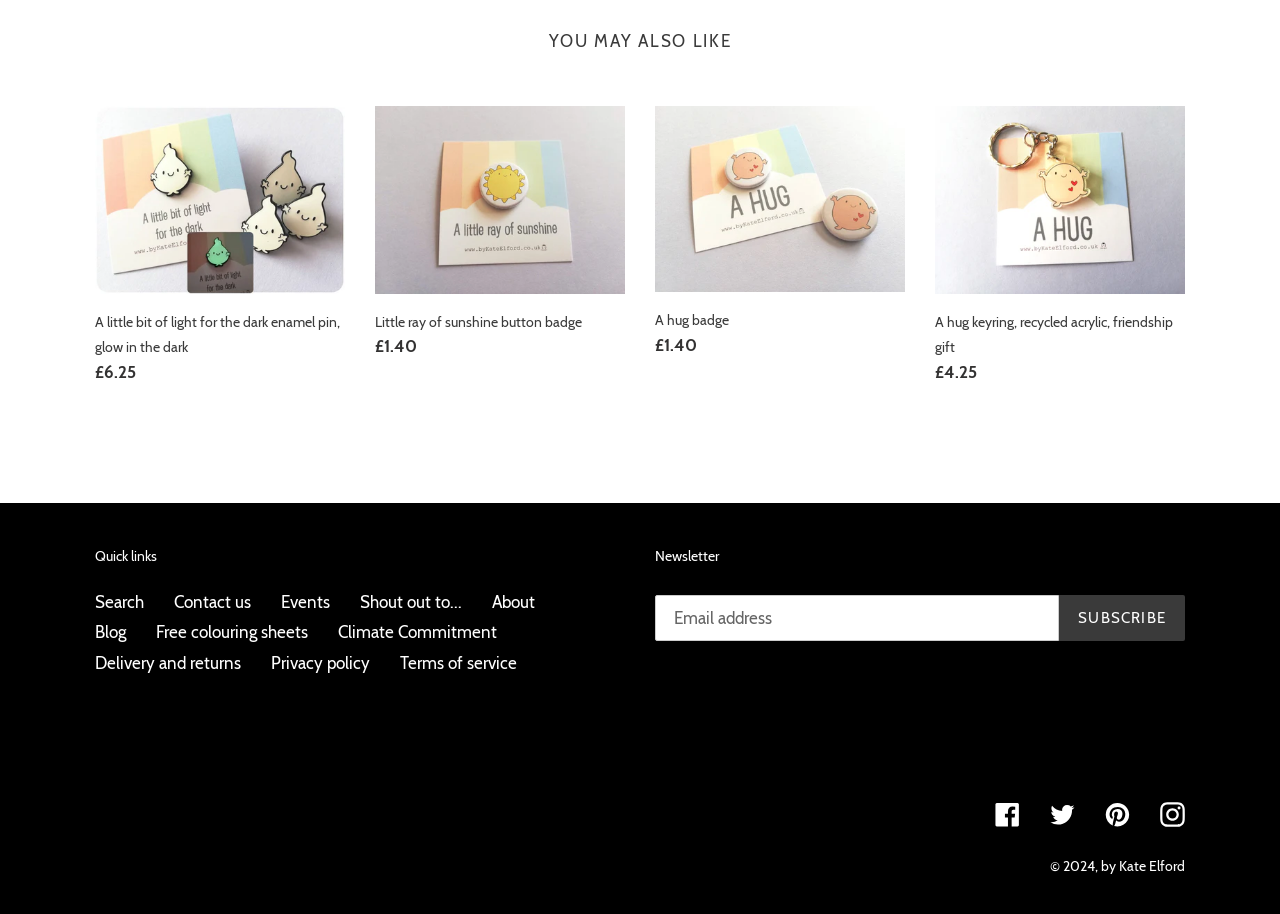Provide a single word or phrase answer to the question: 
How many products are shown under 'YOU MAY ALSO LIKE'?

4